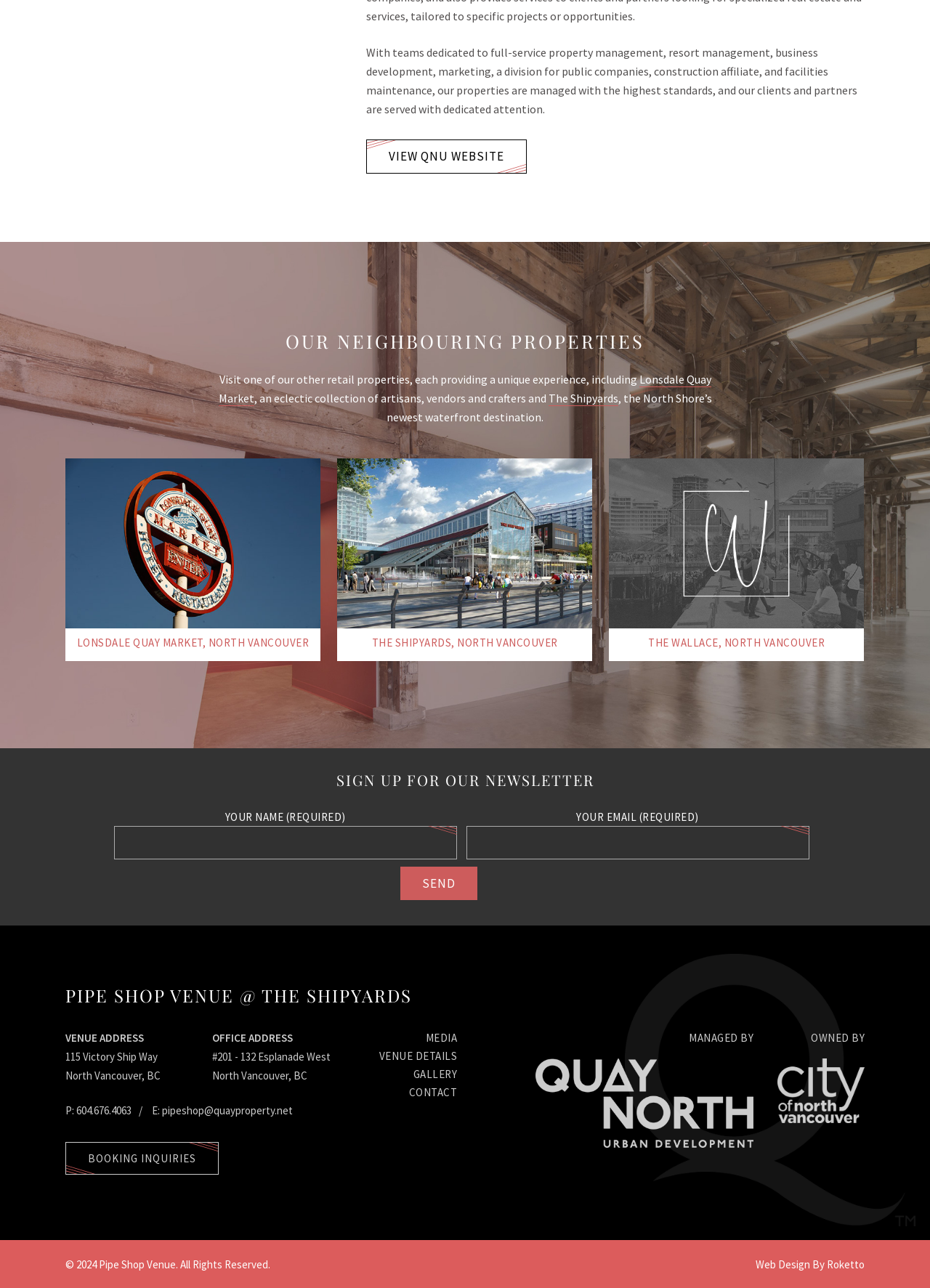Determine the bounding box coordinates for the clickable element to execute this instruction: "Visit the 'Net Worth' page". Provide the coordinates as four float numbers between 0 and 1, i.e., [left, top, right, bottom].

None